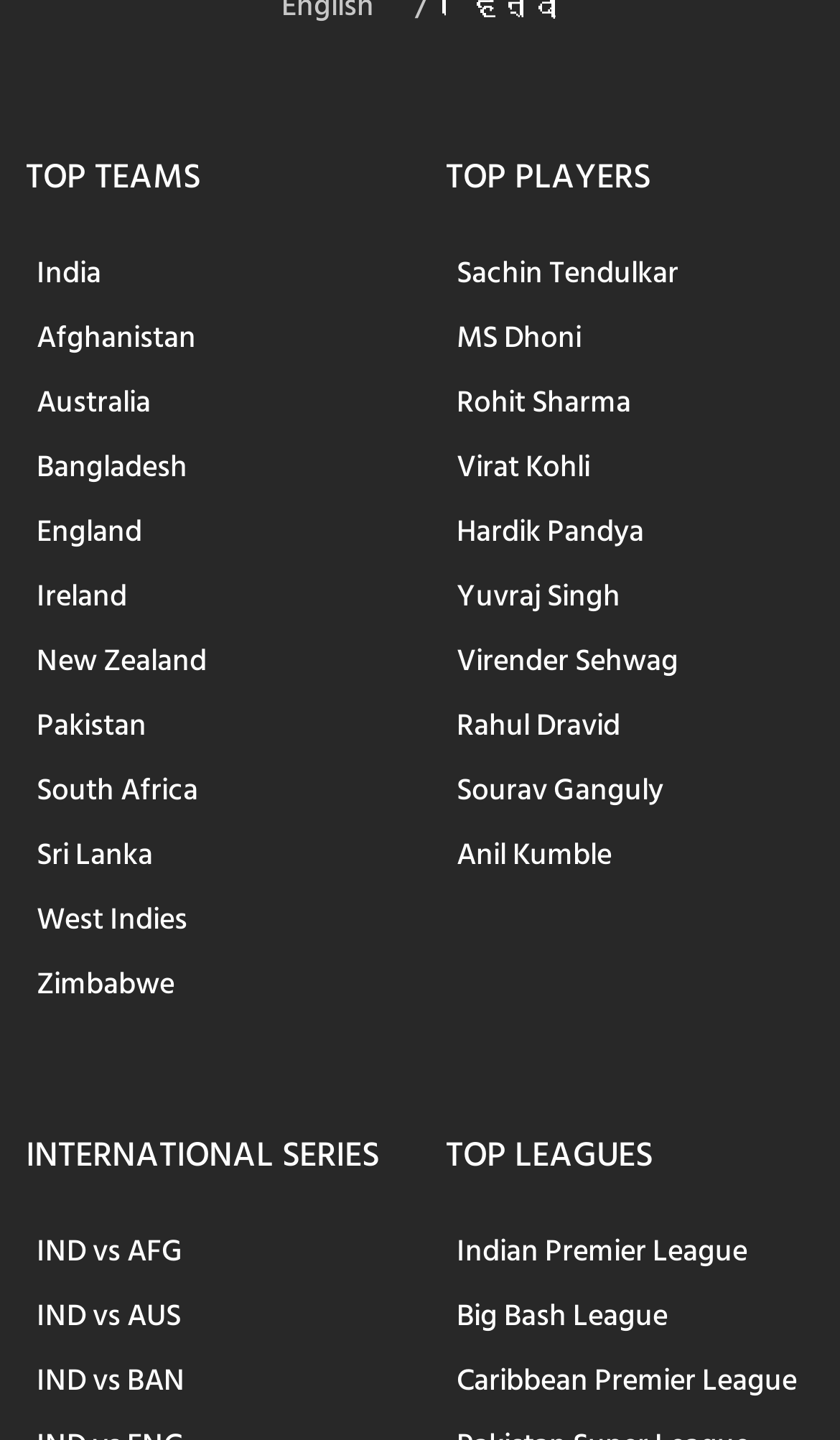Please specify the bounding box coordinates of the clickable region necessary for completing the following instruction: "Learn about Indian Premier League". The coordinates must consist of four float numbers between 0 and 1, i.e., [left, top, right, bottom].

[0.531, 0.844, 0.903, 0.894]